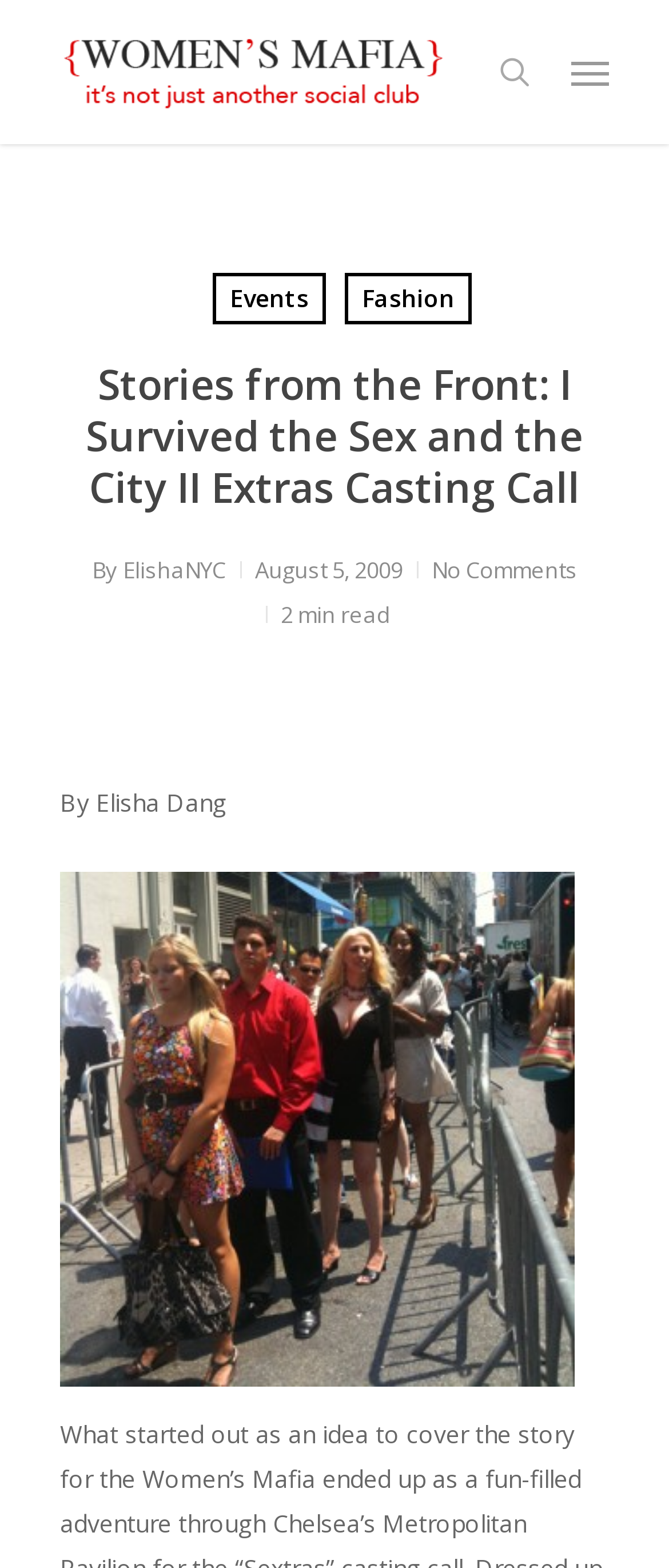What is the date of the article?
Use the information from the screenshot to give a comprehensive response to the question.

The date of the article is mentioned as 'August 5, 2009' which suggests that the article was published on this date.